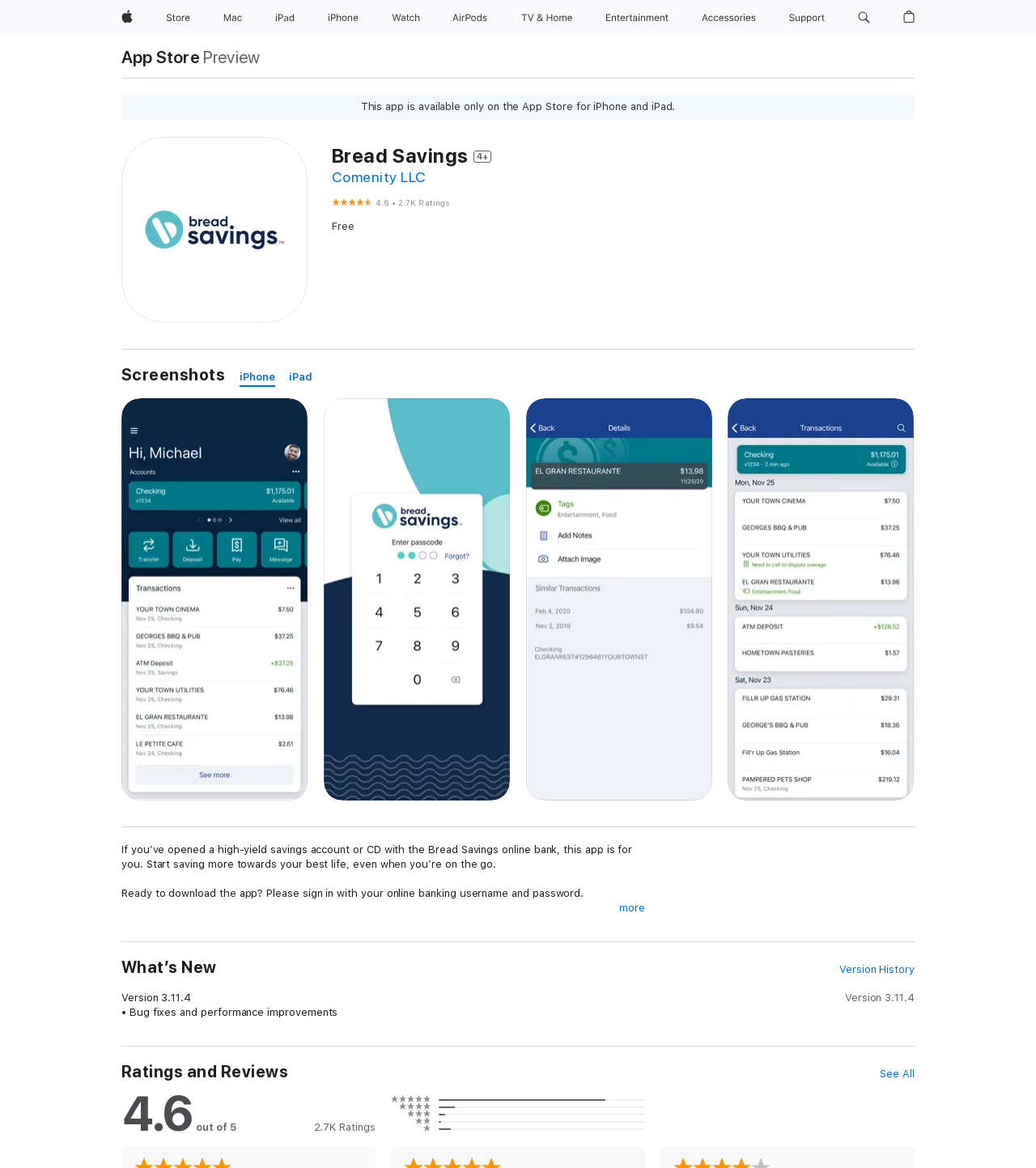Identify the bounding box coordinates for the region of the element that should be clicked to carry out the instruction: "Click Apple". The bounding box coordinates should be four float numbers between 0 and 1, i.e., [left, top, right, bottom].

[0.111, 0.0, 0.134, 0.03]